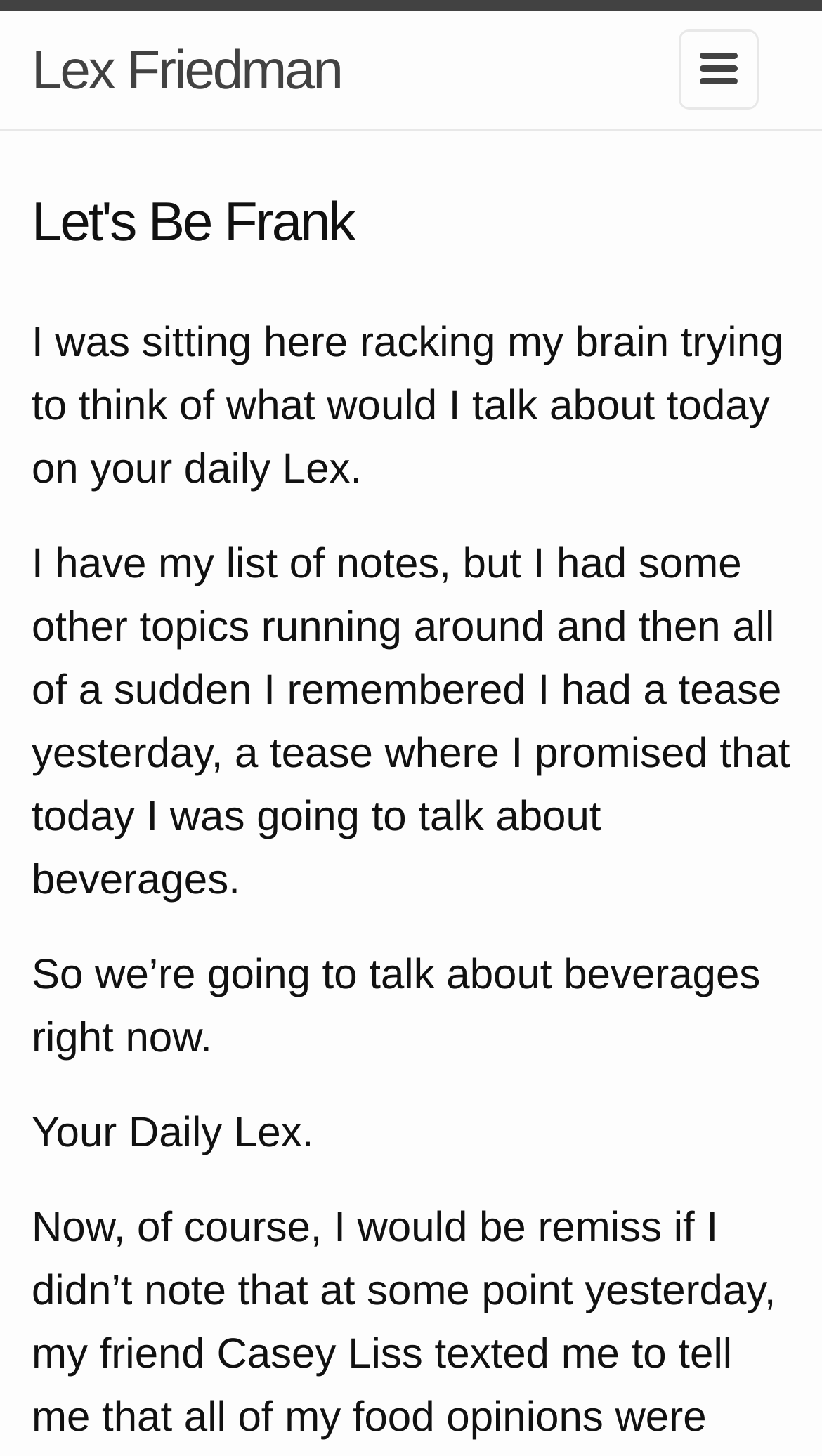Respond with a single word or phrase to the following question:
What is the author's name?

Lex Friedman